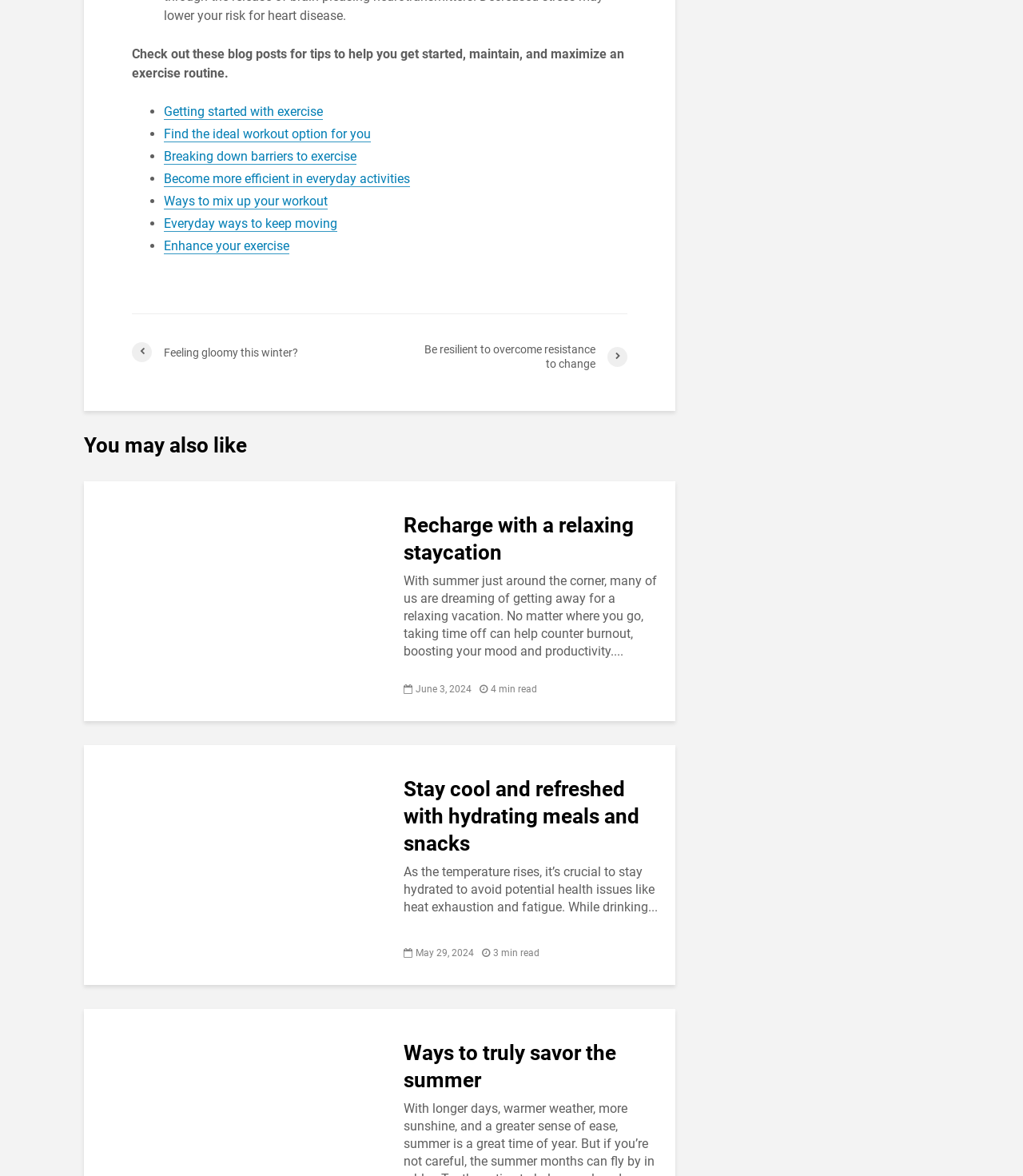Please give a succinct answer to the question in one word or phrase:
What is the date of the second article?

May 29, 2024